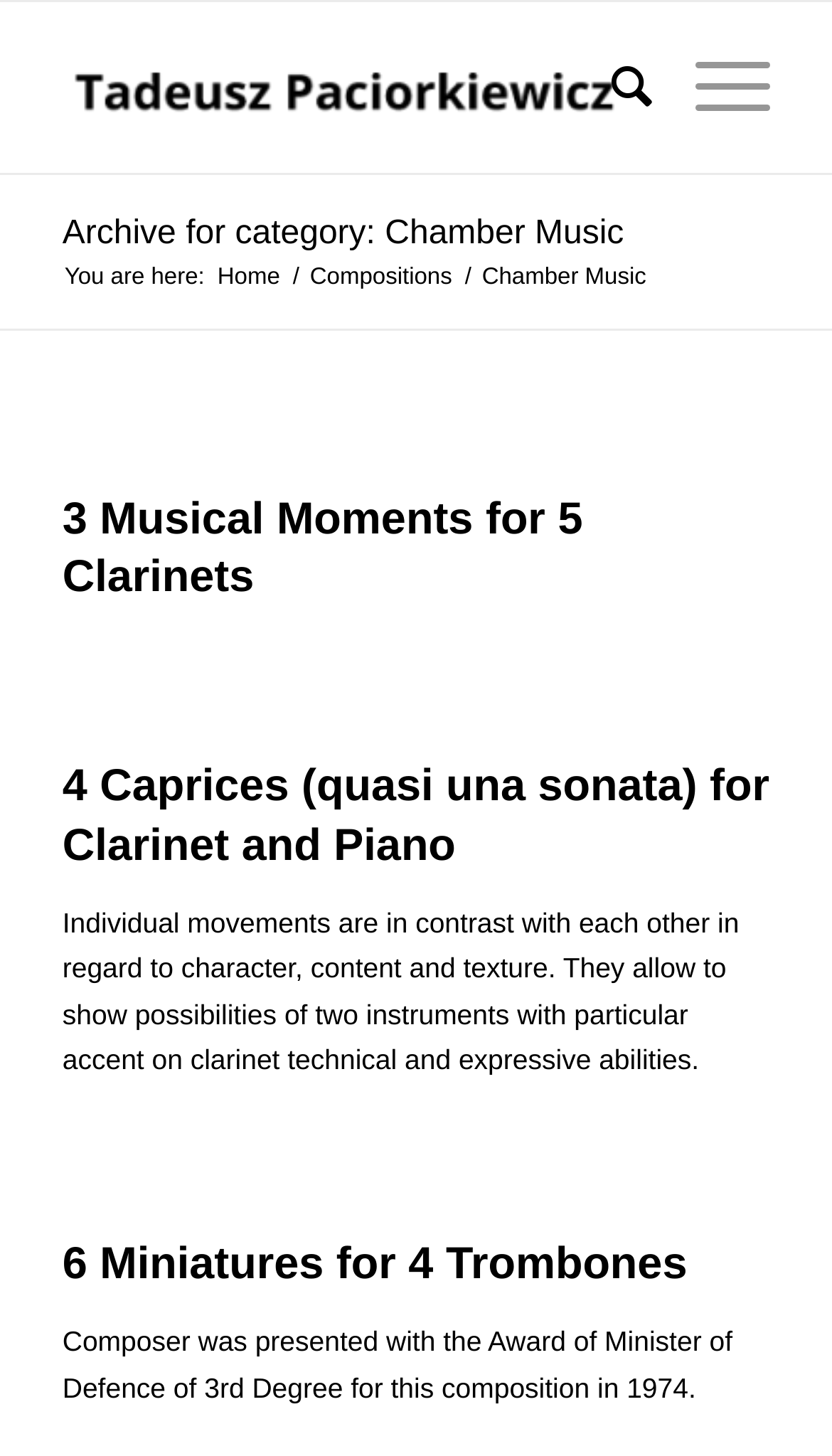Locate the bounding box coordinates of the element that should be clicked to fulfill the instruction: "View Tadeusz Paciorkiewicz's page".

[0.075, 0.001, 0.755, 0.119]